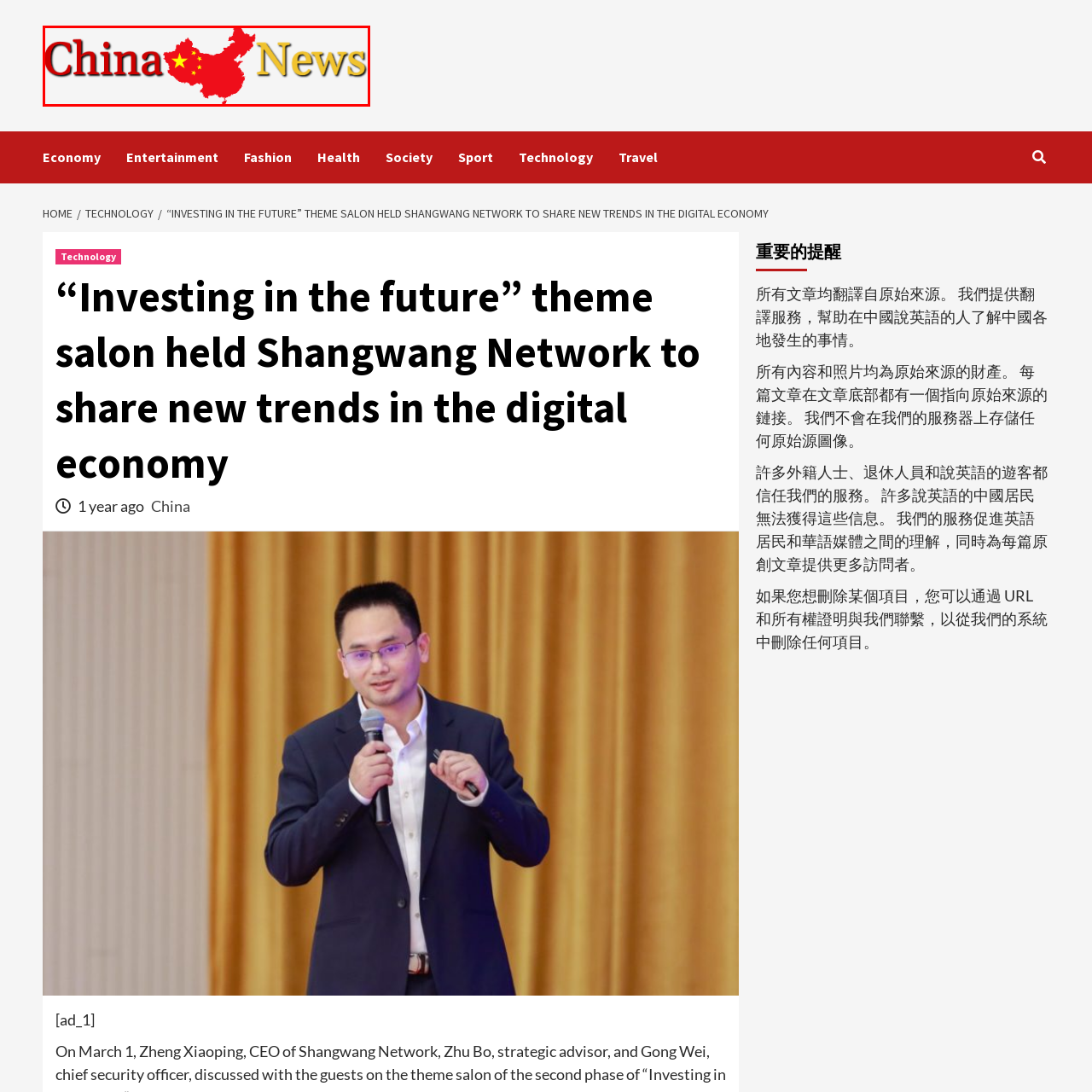Please provide a comprehensive caption for the image highlighted in the red box.

The image prominently features the title "China News," designed with a stylized representation of the map of China in the background, incorporating its national flag's colors. The word "China" is depicted in bold red letters, symbolizing strength and prominence, while "News" is rendered in a softer golden hue, suggesting a sense of reliability and warmth. This visual composition highlights the focus on news and updates pertinent to China, offering a clear branding that reflects the platform's mission to inform its audience about significant developments in the region and beyond. The overall aesthetic is modern and impactful, aiming to capture attention while conveying a sense of cultural identity.